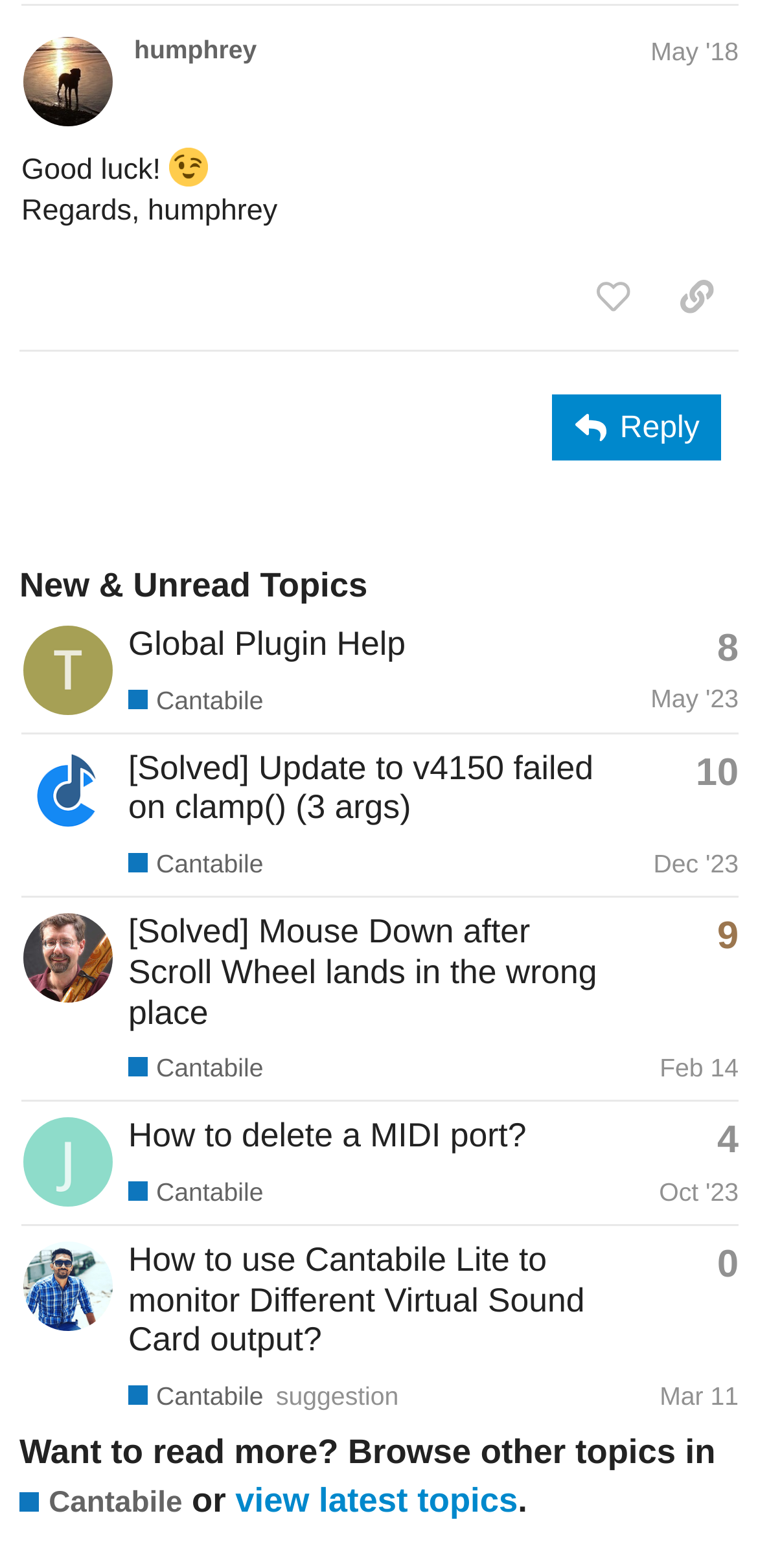Using the webpage screenshot and the element description Cantabile, determine the bounding box coordinates. Specify the coordinates in the format (top-left x, top-left y, bottom-right x, bottom-right y) with values ranging from 0 to 1.

[0.169, 0.542, 0.347, 0.561]